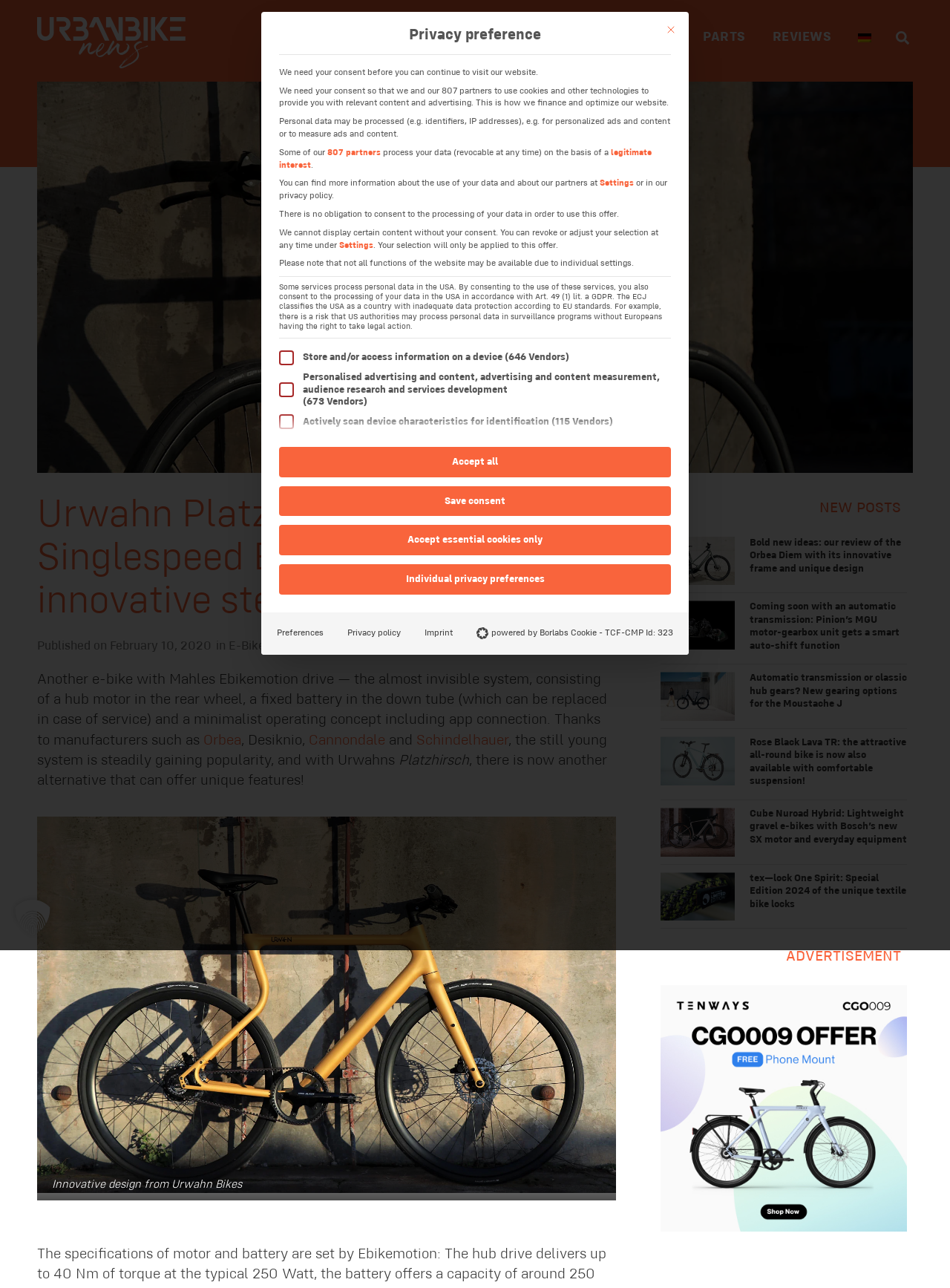Please study the image and answer the question comprehensively:
What type of bike is Urwahn Platzhirsch?

From the webpage title 'Urwahn Platzhirsch: Singlespeed E-Bike with innovative steel frame — urbanbike.news', we can infer that Urwahn Platzhirsch is a type of singlespeed e-bike.